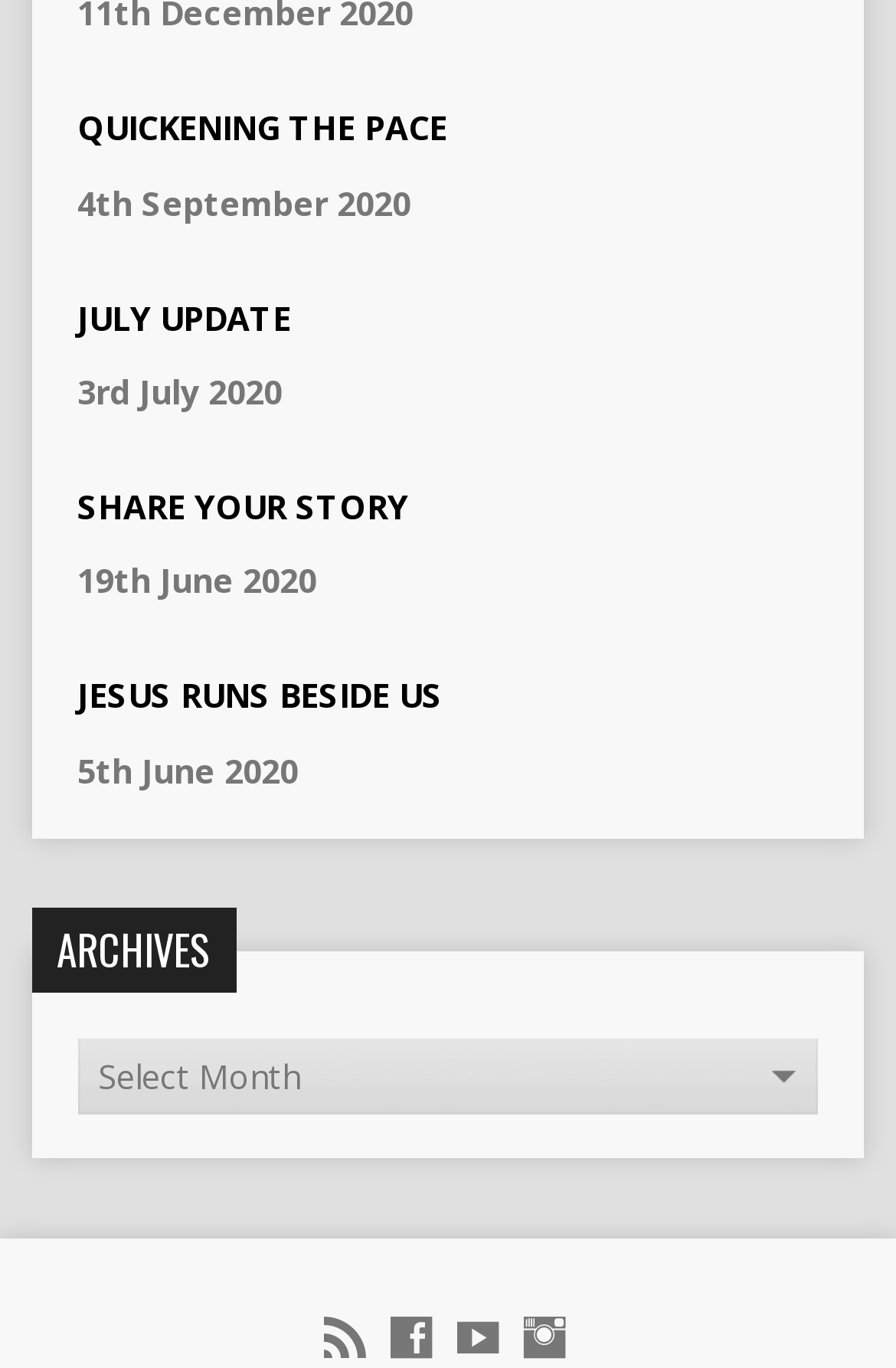Identify the bounding box coordinates for the region to click in order to carry out this instruction: "view QUICKENING THE PACE article". Provide the coordinates using four float numbers between 0 and 1, formatted as [left, top, right, bottom].

[0.086, 0.078, 0.499, 0.11]